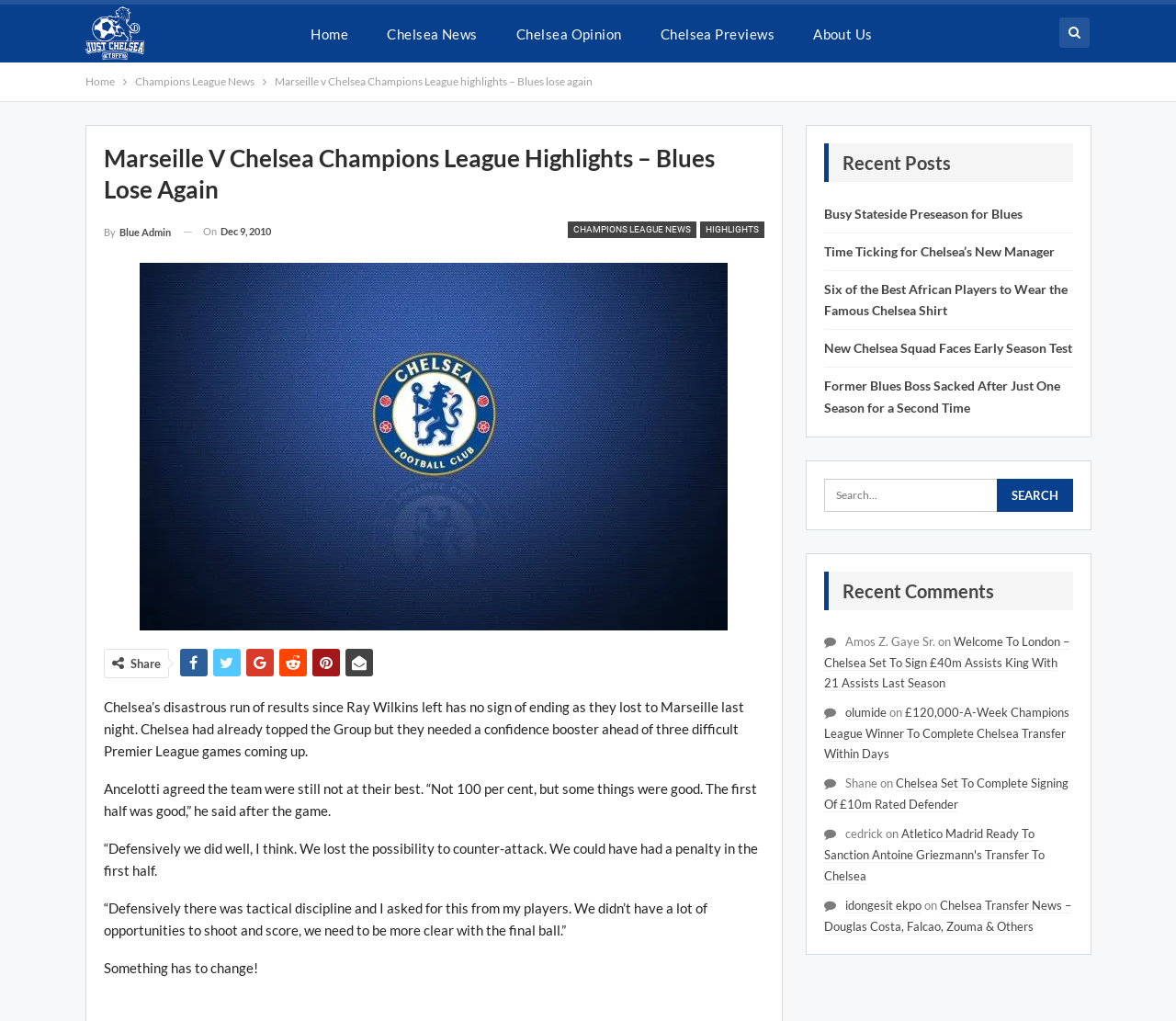Given the following UI element description: "My Account", find the bounding box coordinates in the webpage screenshot.

None